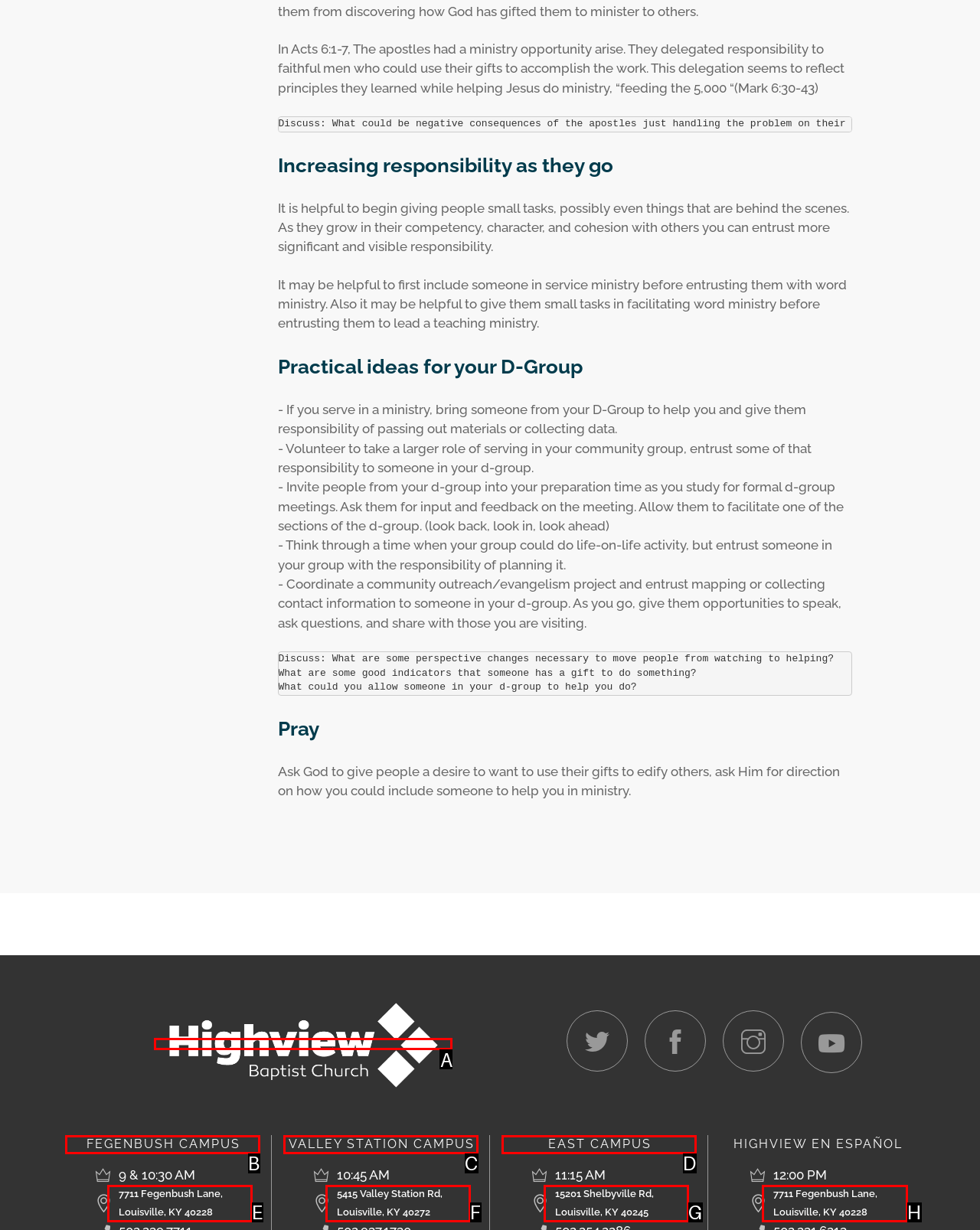Determine which HTML element best fits the description: 7711 Fegenbush Lane,Louisville, KY 40228
Answer directly with the letter of the matching option from the available choices.

E